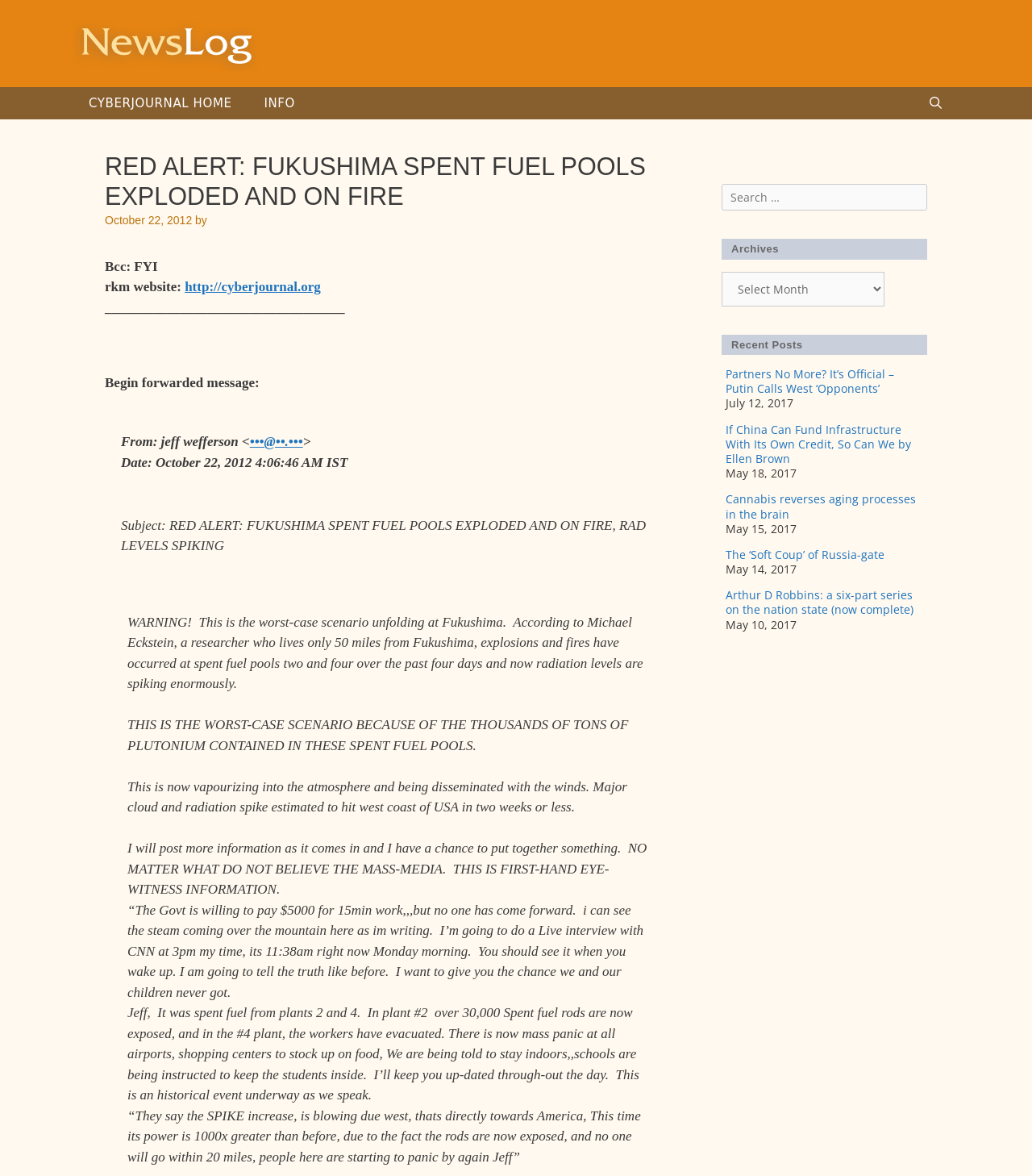Describe the entire webpage, focusing on both content and design.

This webpage appears to be a news article or blog post with a focus on a specific topic, Fukushima spent fuel pools exploding and on fire. The page is divided into several sections.

At the top, there is a banner with a link to "Newslog" and an image with the same name. Below the banner, there is a navigation menu with links to "CYBERJOURNAL HOME", "INFO", and "Open Search Bar".

The main content of the page is a news article or blog post with a heading "RED ALERT: FUKUSHIMA SPENT FUEL POOLS EXPLODED AND ON FIRE" and a timestamp "October 22, 2012". The article is written in a blockquote format and includes text from an email or message from someone named Jeff, who is reporting on the situation in Fukushima.

The article is quite long and includes several paragraphs of text, with some sentences highlighted or emphasized. The text describes the situation in Fukushima, including the explosion and fire at the spent fuel pools, and the author's personal experiences and observations.

To the right of the main content, there are three complementary sections. The first section has a search box with a label "Search for:". The second section has a heading "Archives" and a combobox with a dropdown menu. The third section has a heading "Recent Posts" and lists several links to other news articles or blog posts, each with a title and a timestamp.

Overall, the webpage appears to be a news article or blog post with a focus on a specific topic, Fukushima spent fuel pools exploding and on fire, and includes a navigation menu, a search box, and a list of recent posts.